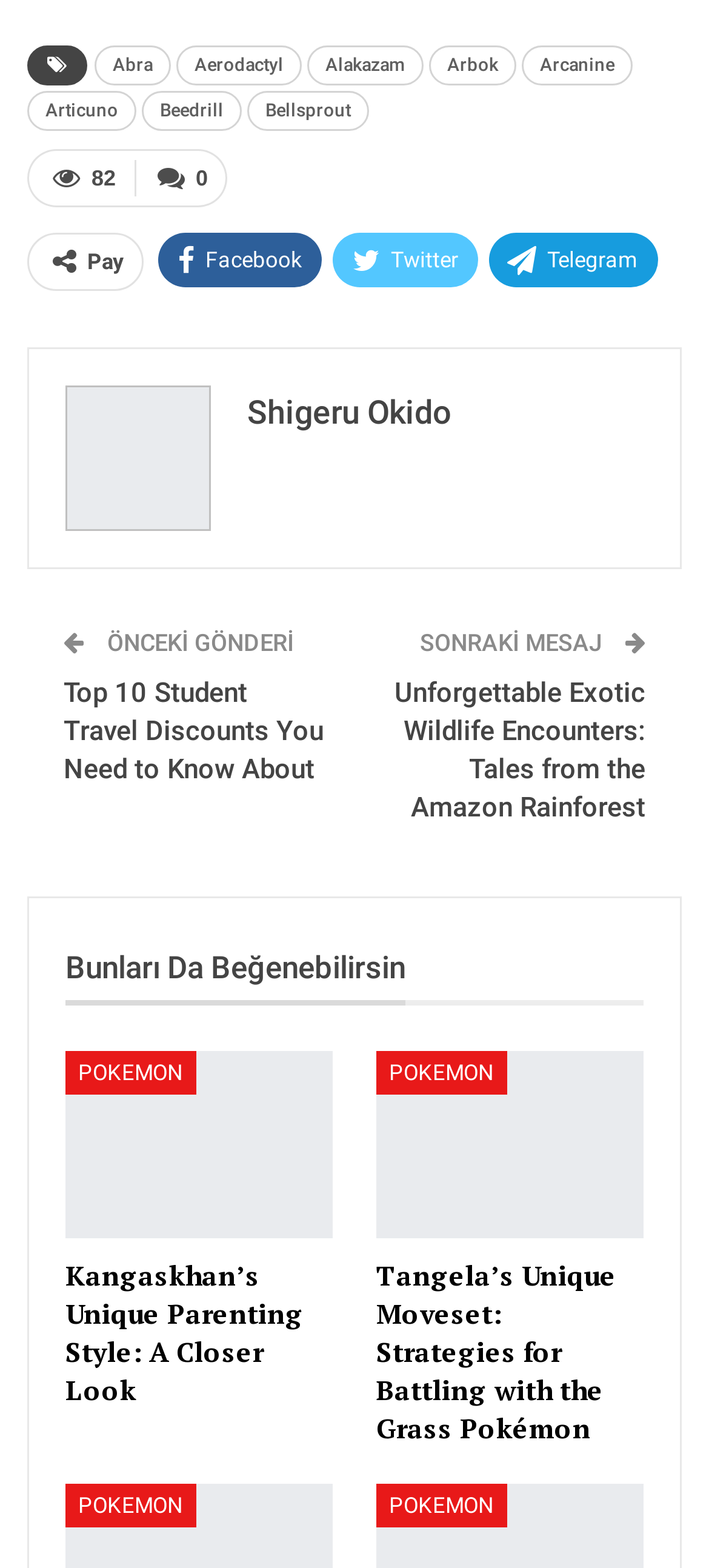Determine the bounding box coordinates of the region to click in order to accomplish the following instruction: "Click on POKEMON". Provide the coordinates as four float numbers between 0 and 1, specifically [left, top, right, bottom].

[0.092, 0.67, 0.277, 0.699]